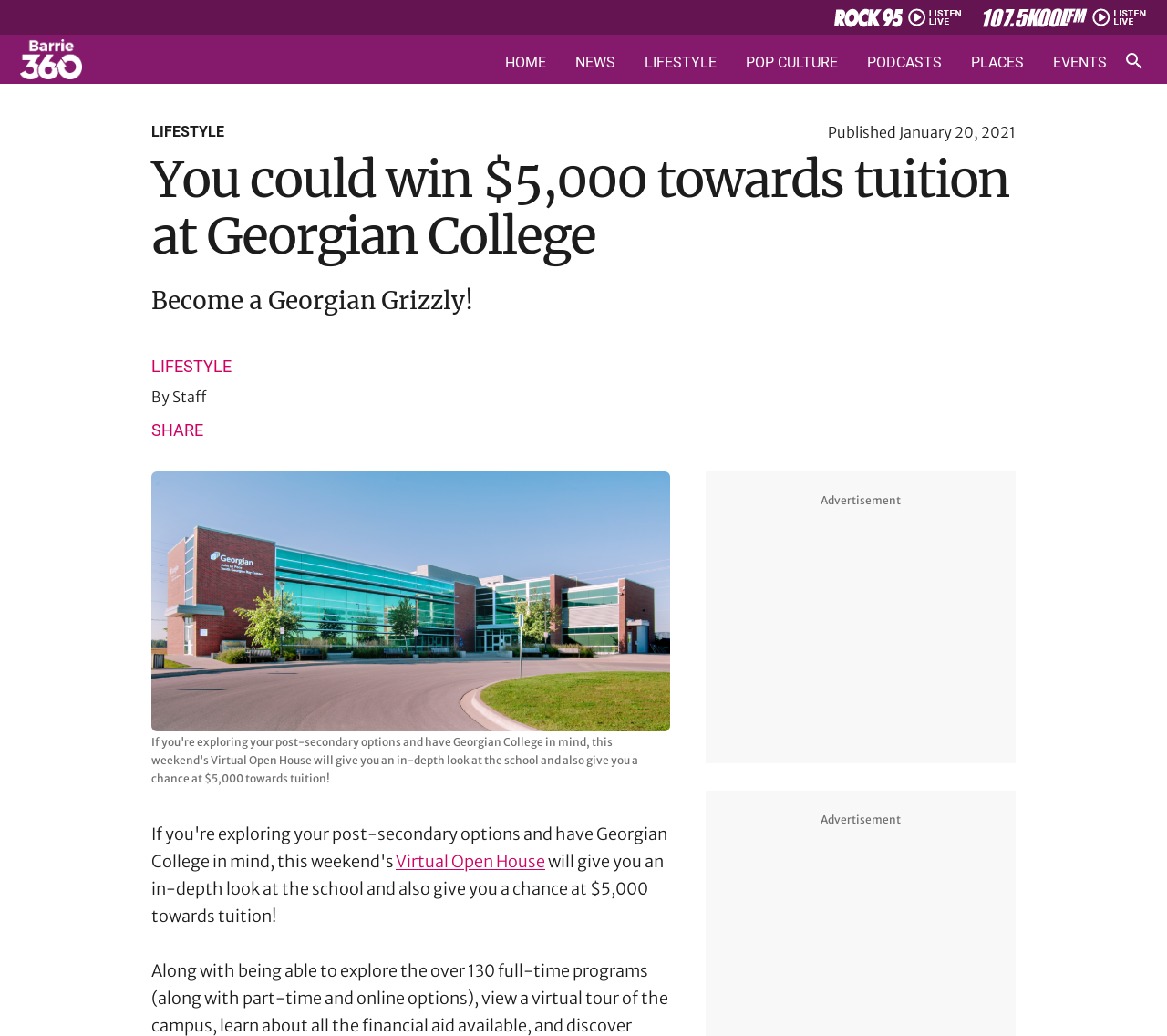What is the date of publication of the article? Look at the image and give a one-word or short phrase answer.

January 20, 2021